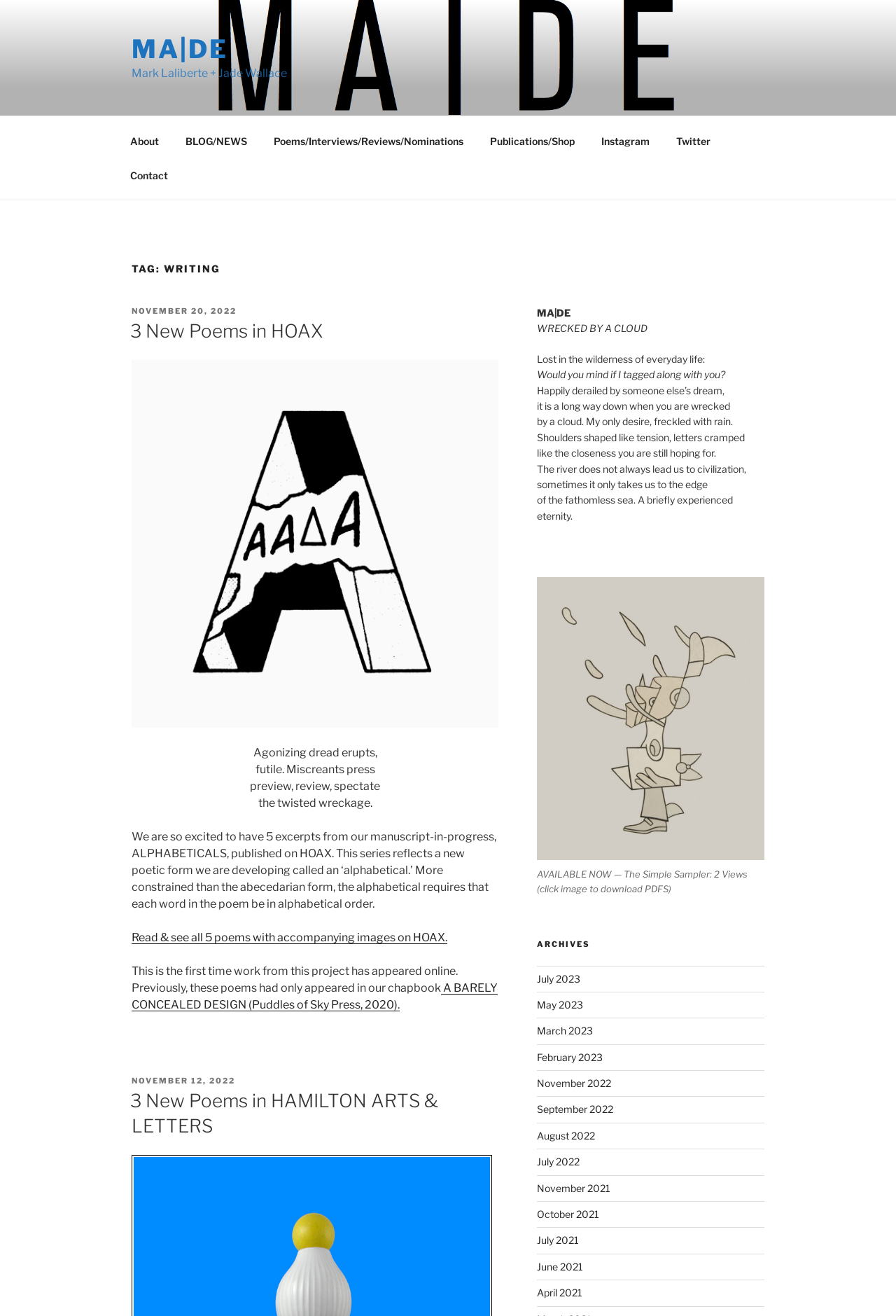Please give a one-word or short phrase response to the following question: 
How many archives are listed on the webpage?

17